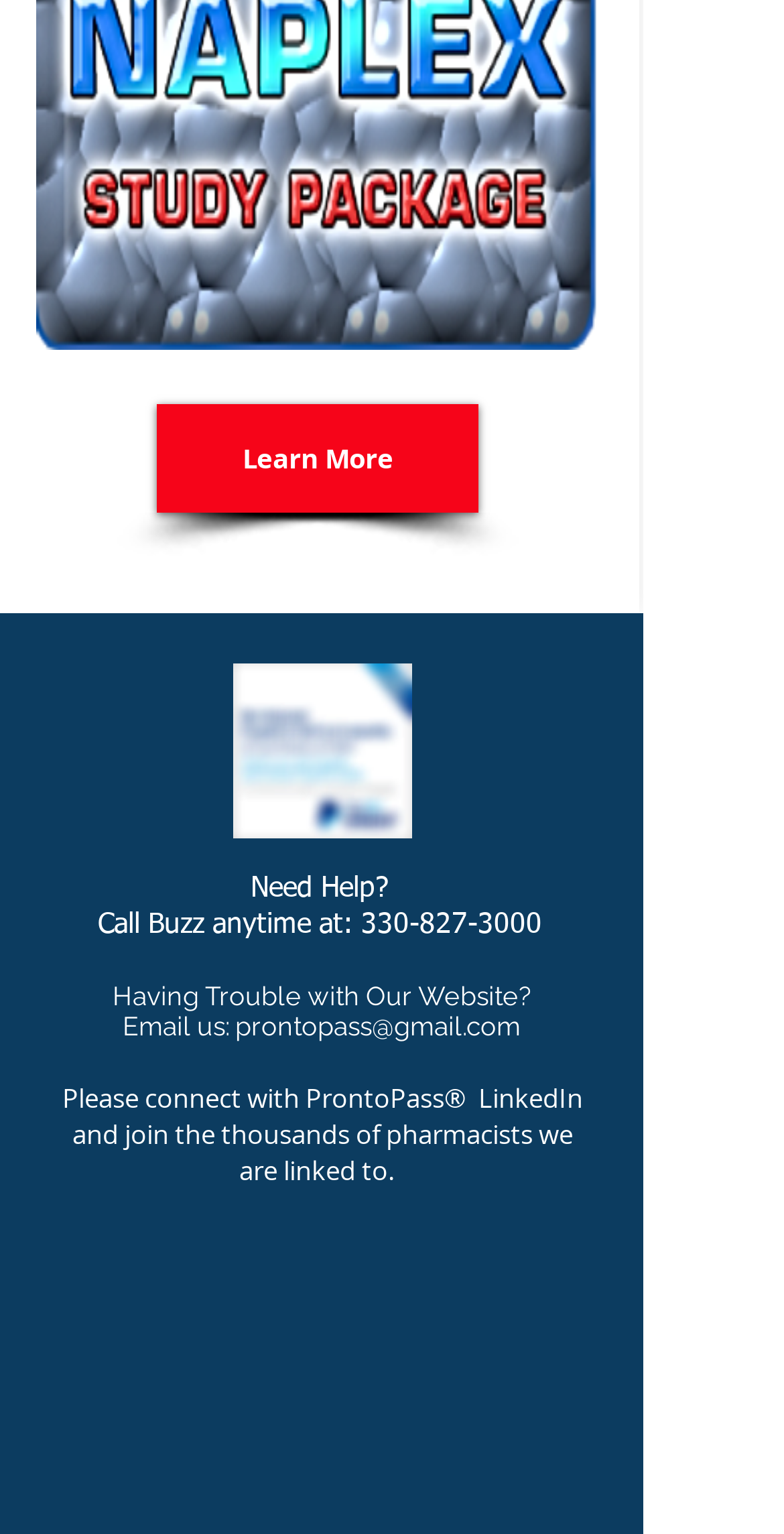Find the bounding box of the element with the following description: "aria-label="LinkedIn Social Icon"". The coordinates must be four float numbers between 0 and 1, formatted as [left, top, right, bottom].

[0.364, 0.826, 0.454, 0.872]